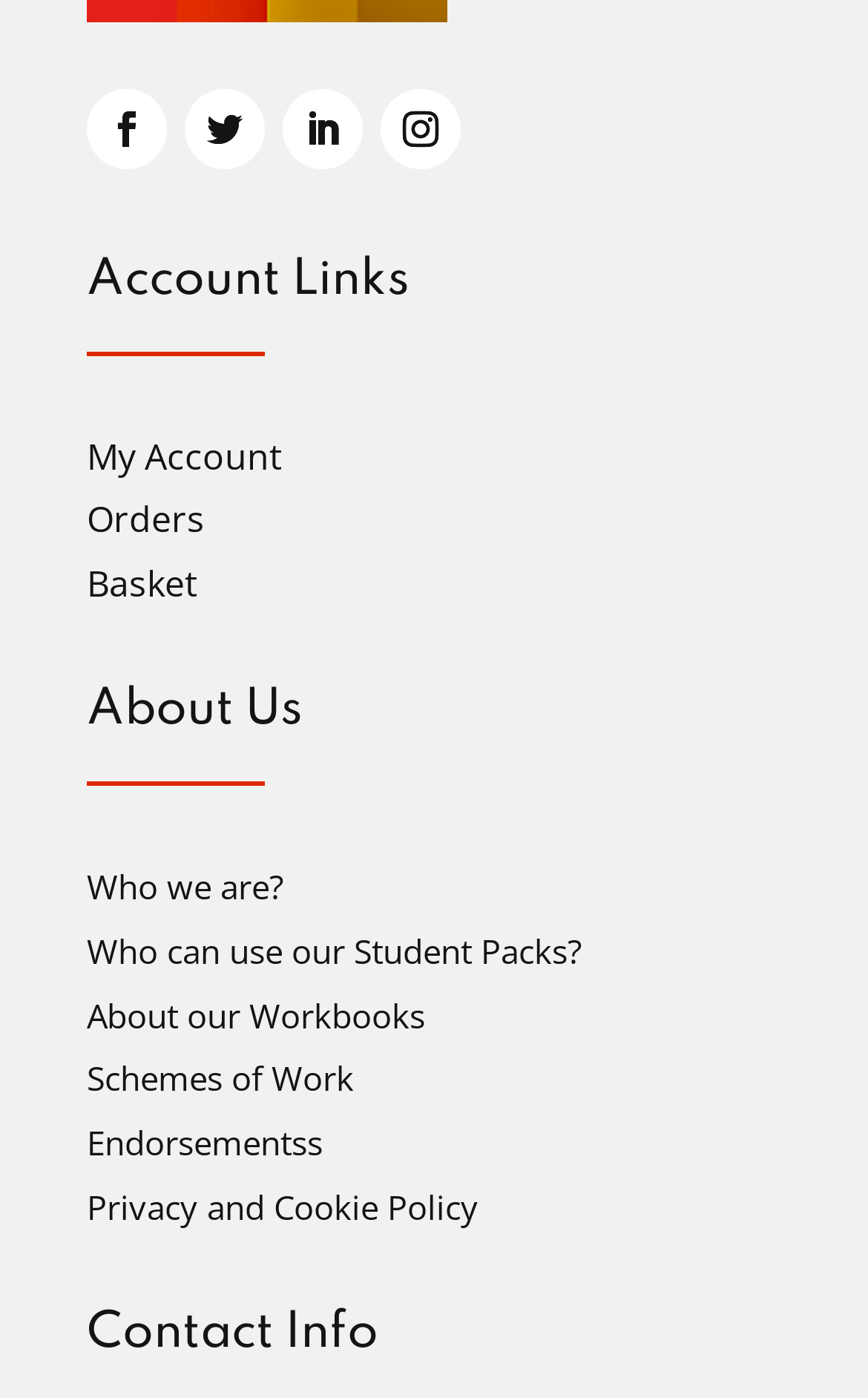Please identify the coordinates of the bounding box for the clickable region that will accomplish this instruction: "Learn about Who we are?".

[0.1, 0.618, 0.326, 0.65]